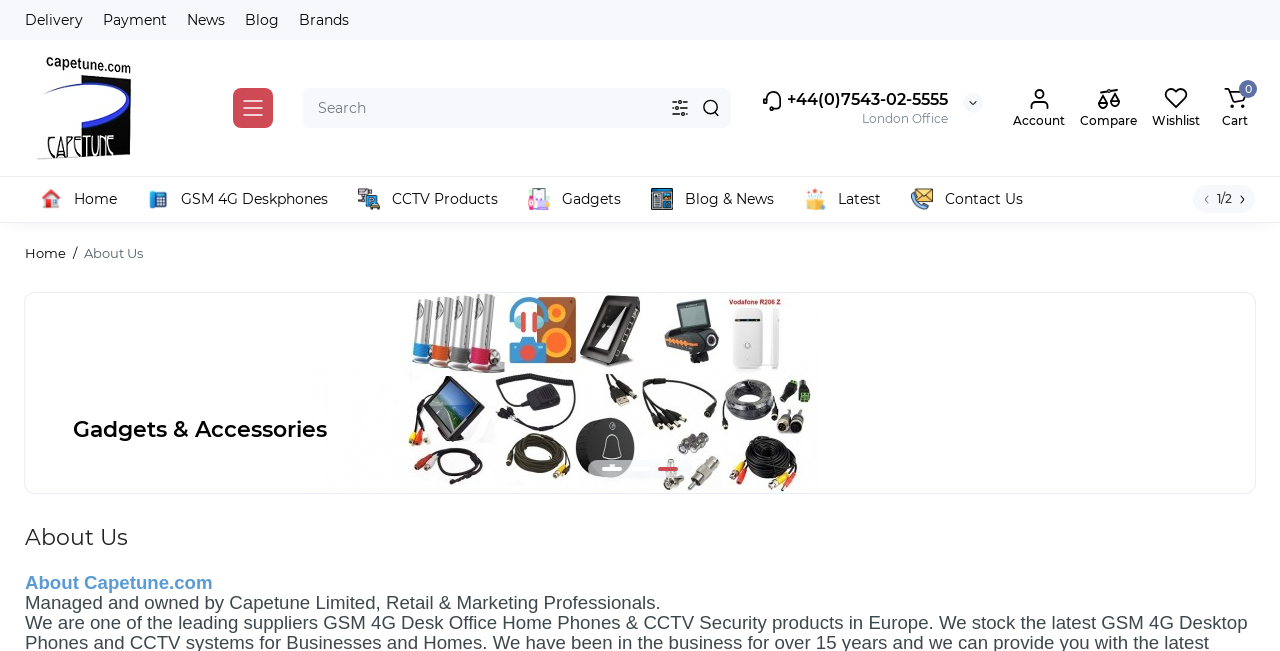Please locate the bounding box coordinates of the element's region that needs to be clicked to follow the instruction: "View the Blog". The bounding box coordinates should be provided as four float numbers between 0 and 1, i.e., [left, top, right, bottom].

[0.185, 0.009, 0.224, 0.052]